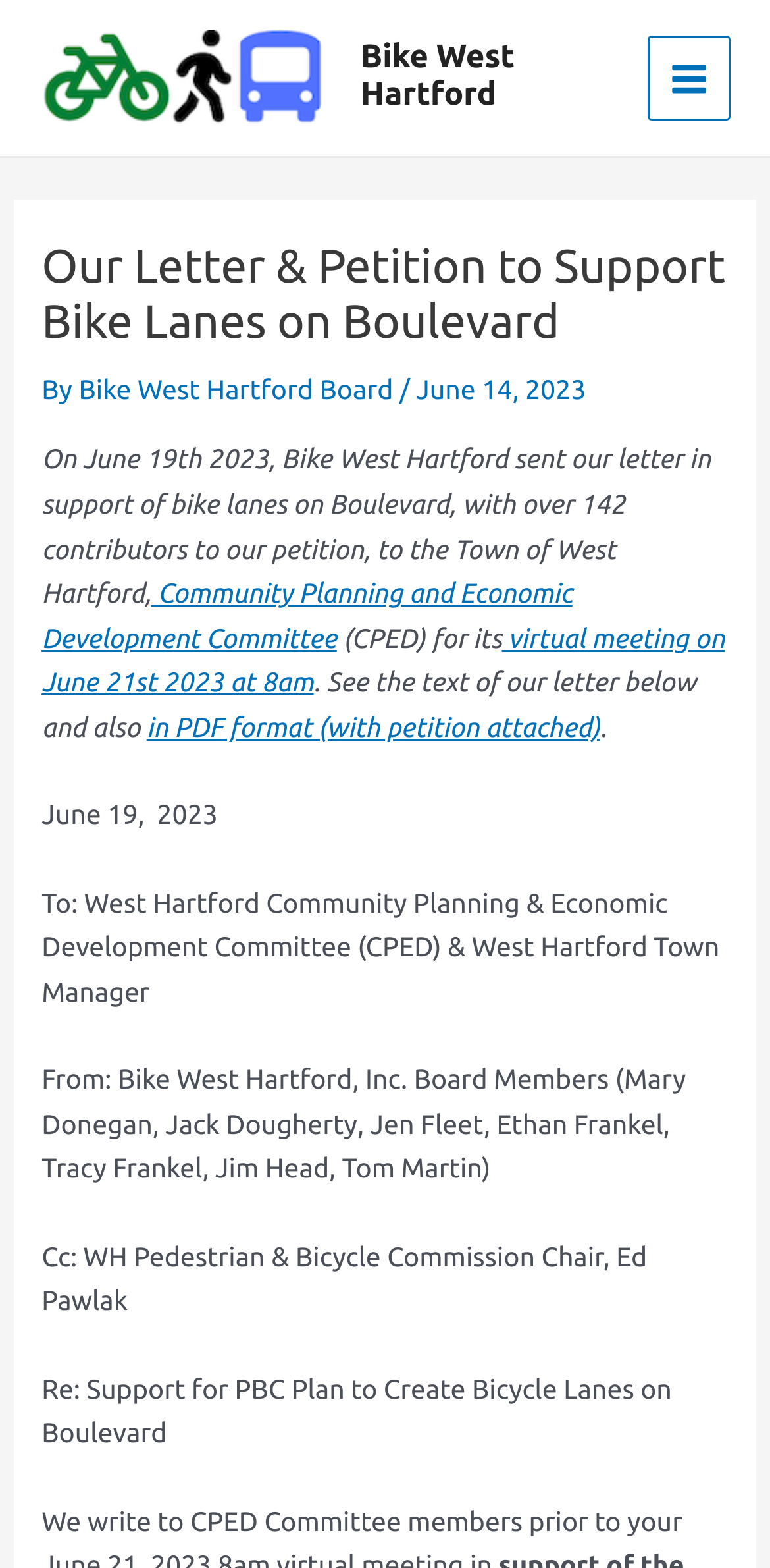Refer to the image and provide an in-depth answer to the question:
What is the date of the virtual meeting?

The webpage mentions that the Community Planning and Economic Development Committee (CPED) had a virtual meeting on June 21st, 2023 at 8am.